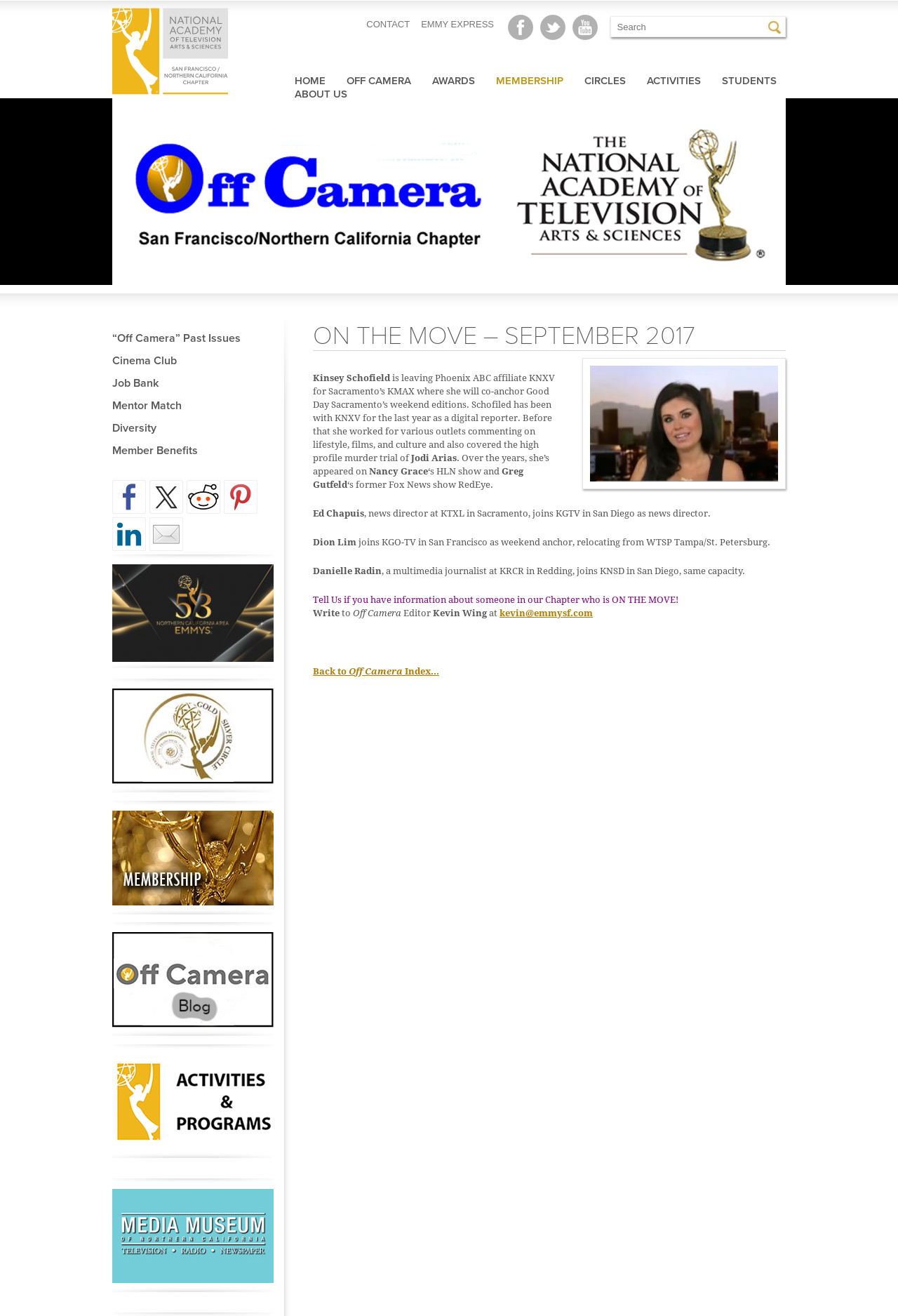Determine the bounding box coordinates of the target area to click to execute the following instruction: "Check ON THE MOVE – SEPTEMBER 2017."

[0.348, 0.245, 0.875, 0.267]